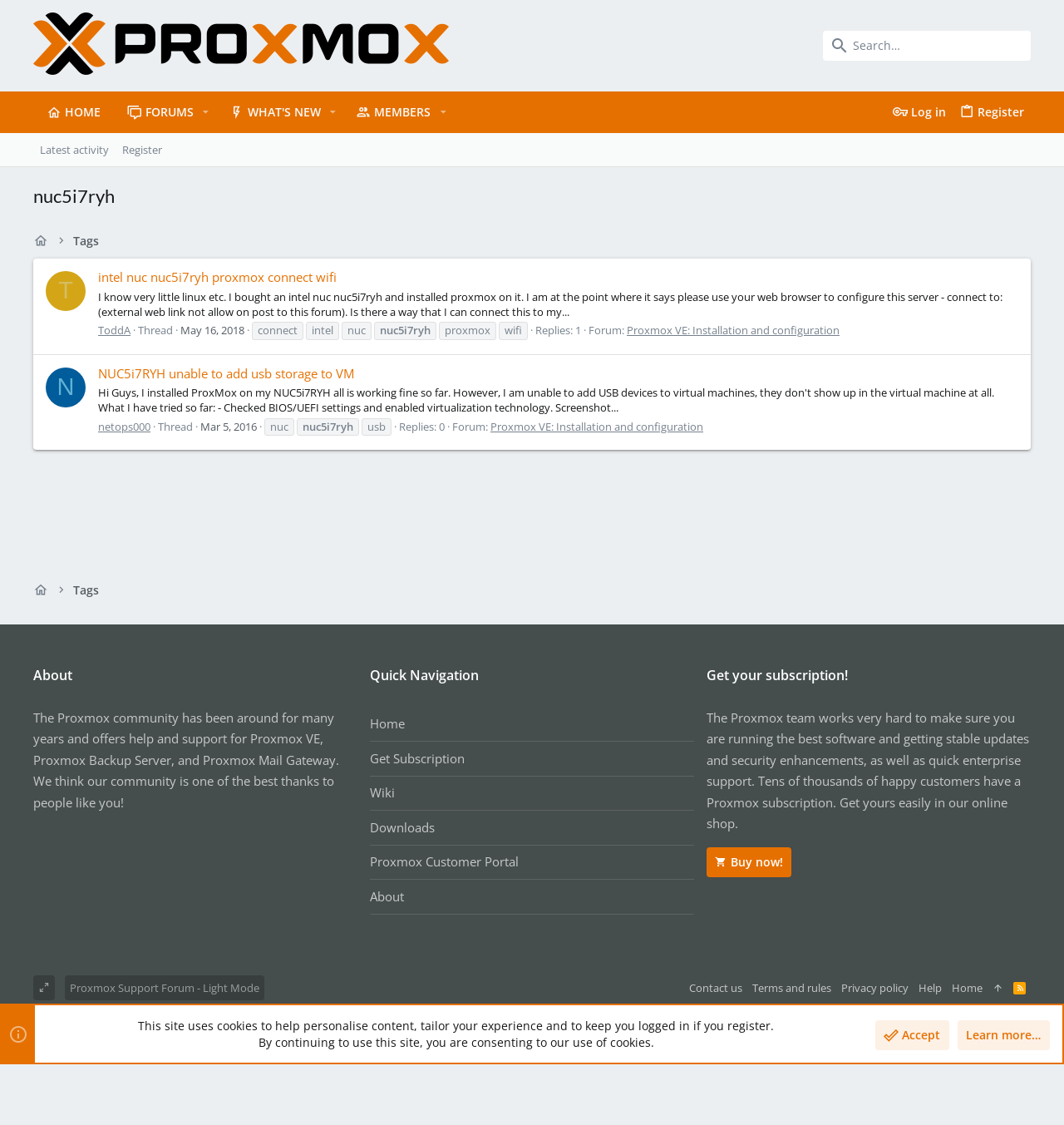Please provide a comprehensive answer to the question below using the information from the image: What is the username of the person who started the first thread?

The username of the person who started the first thread can be found next to the thread title. It says 'ToddA' and has a corresponding image icon.